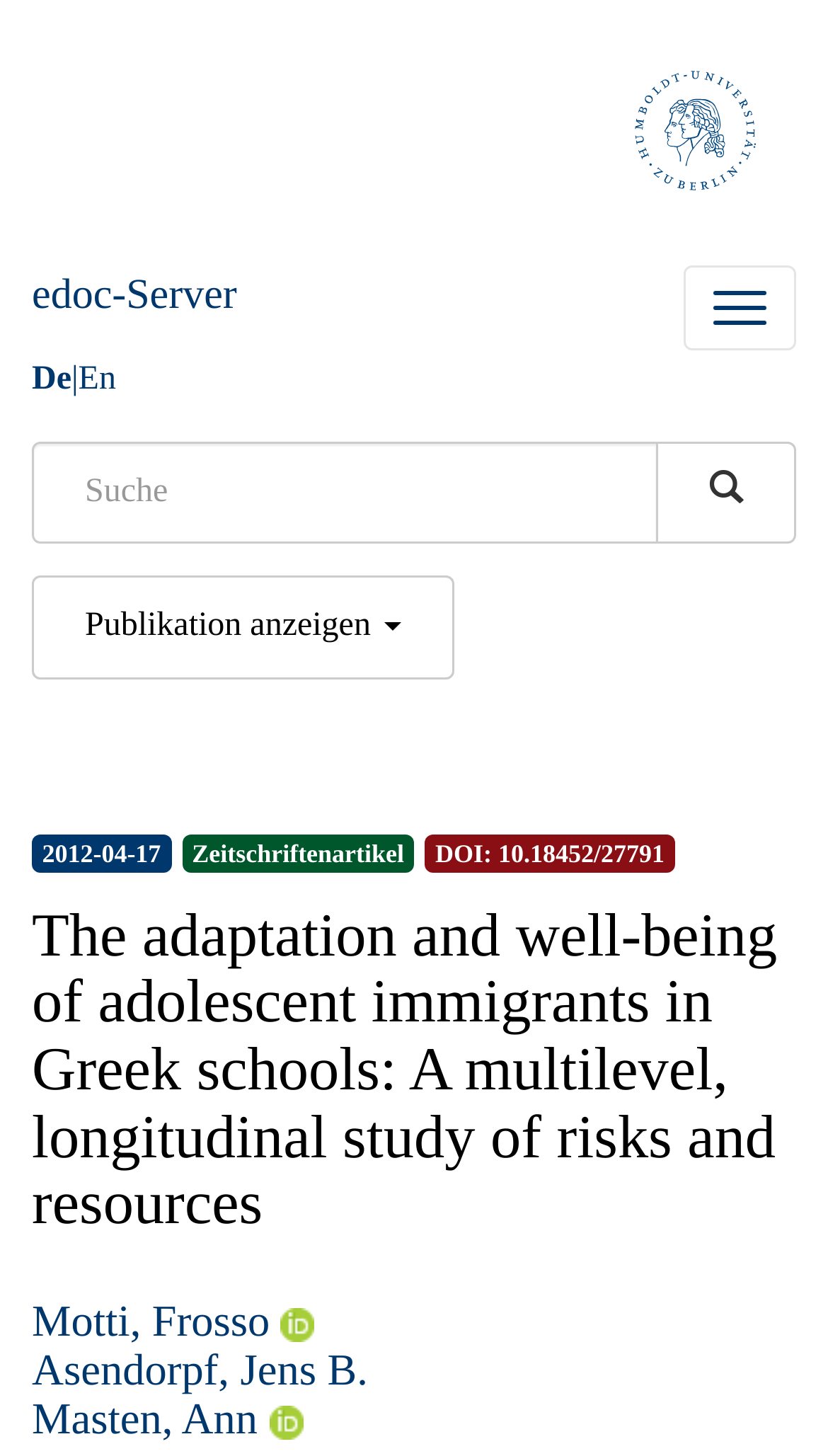Please indicate the bounding box coordinates for the clickable area to complete the following task: "View publication". The coordinates should be specified as four float numbers between 0 and 1, i.e., [left, top, right, bottom].

[0.038, 0.395, 0.548, 0.466]